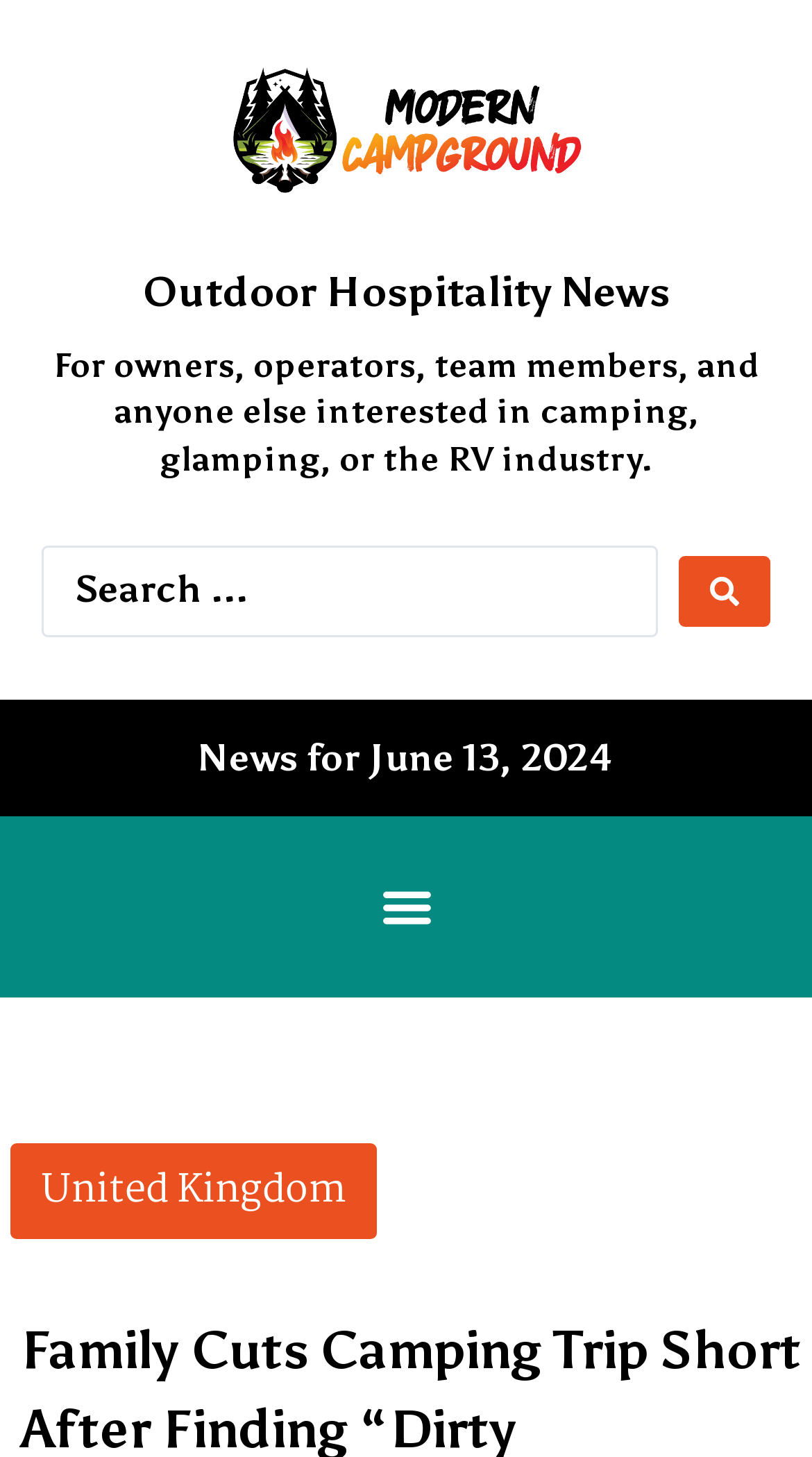Describe all significant elements and features of the webpage.

The webpage appears to be a news article page, specifically focused on outdoor hospitality news. At the top left of the page, there is a logo for a campground on a black background, accompanied by a link to the logo. Below the logo, there are two headings: "Outdoor Hospitality News" and a subtitle describing the target audience of the news.

To the right of the logo, there is a search bar with a searchbox and a search submit button. The search bar is positioned near the top of the page. Below the search bar, there is a static text element displaying the date "News for June 13, 2024".

On the right side of the page, there is a menu toggle button, which is currently not expanded. At the bottom left of the page, there is a link to "United Kingdom". The main content of the news article is not explicitly described in the accessibility tree, but the meta description suggests that it is about a holidaymaker who demanded a refund after finding "disgusting" conditions at a holiday park.